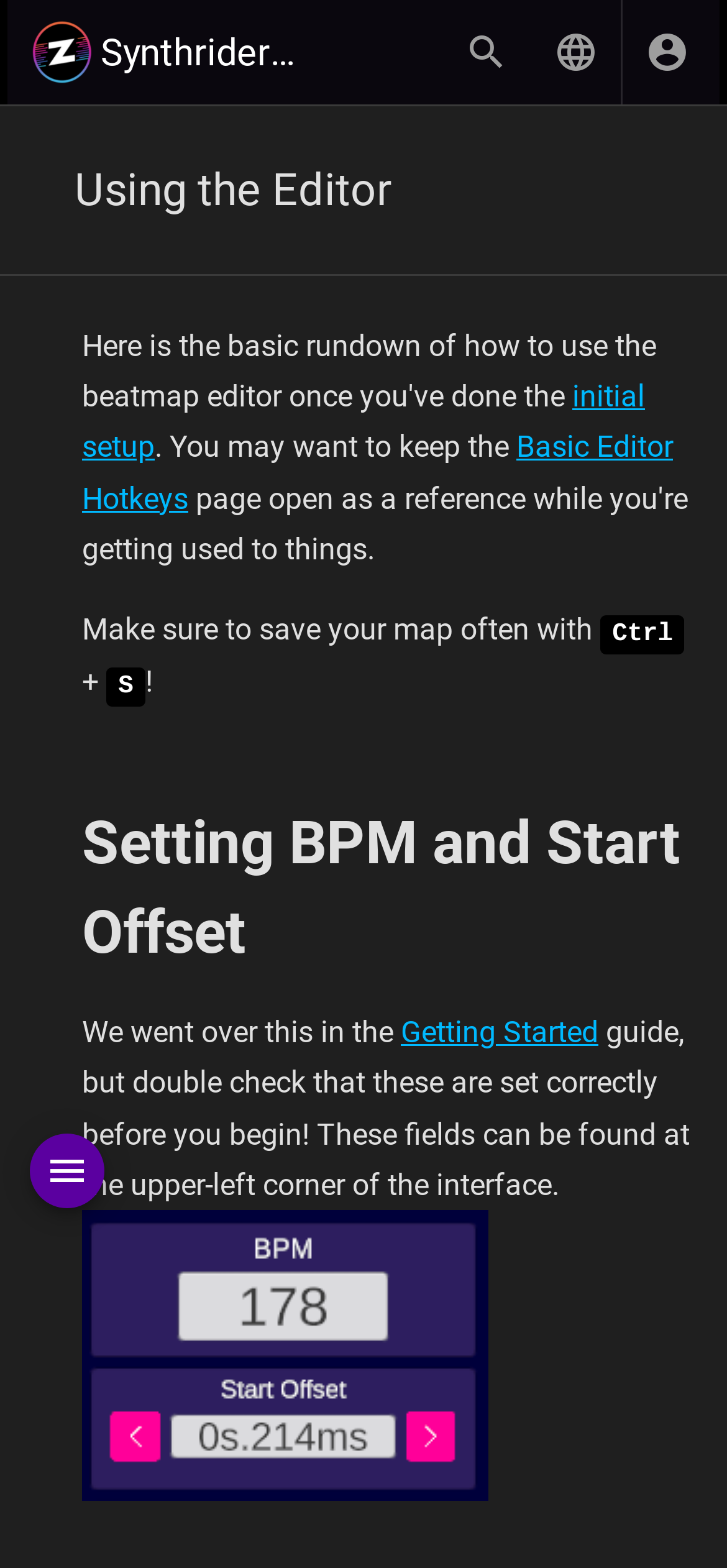Provide a brief response to the question using a single word or phrase: 
What is the shortcut to save a map?

Ctrl + !